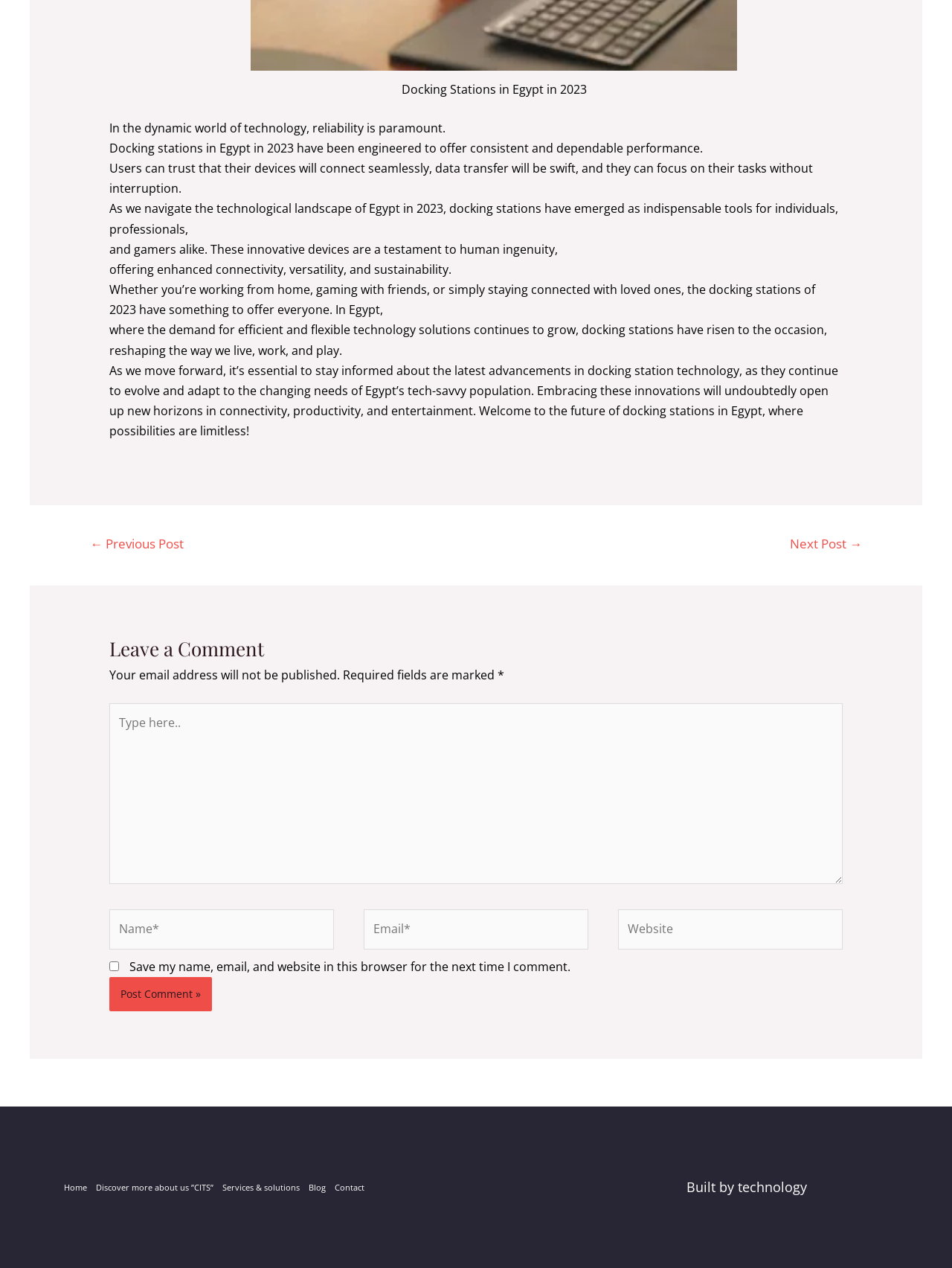Refer to the screenshot and give an in-depth answer to this question: What is the purpose of the navigation section?

The navigation section contains links to 'Previous Post' and 'Next Post', indicating that it allows users to navigate between different posts on the website.